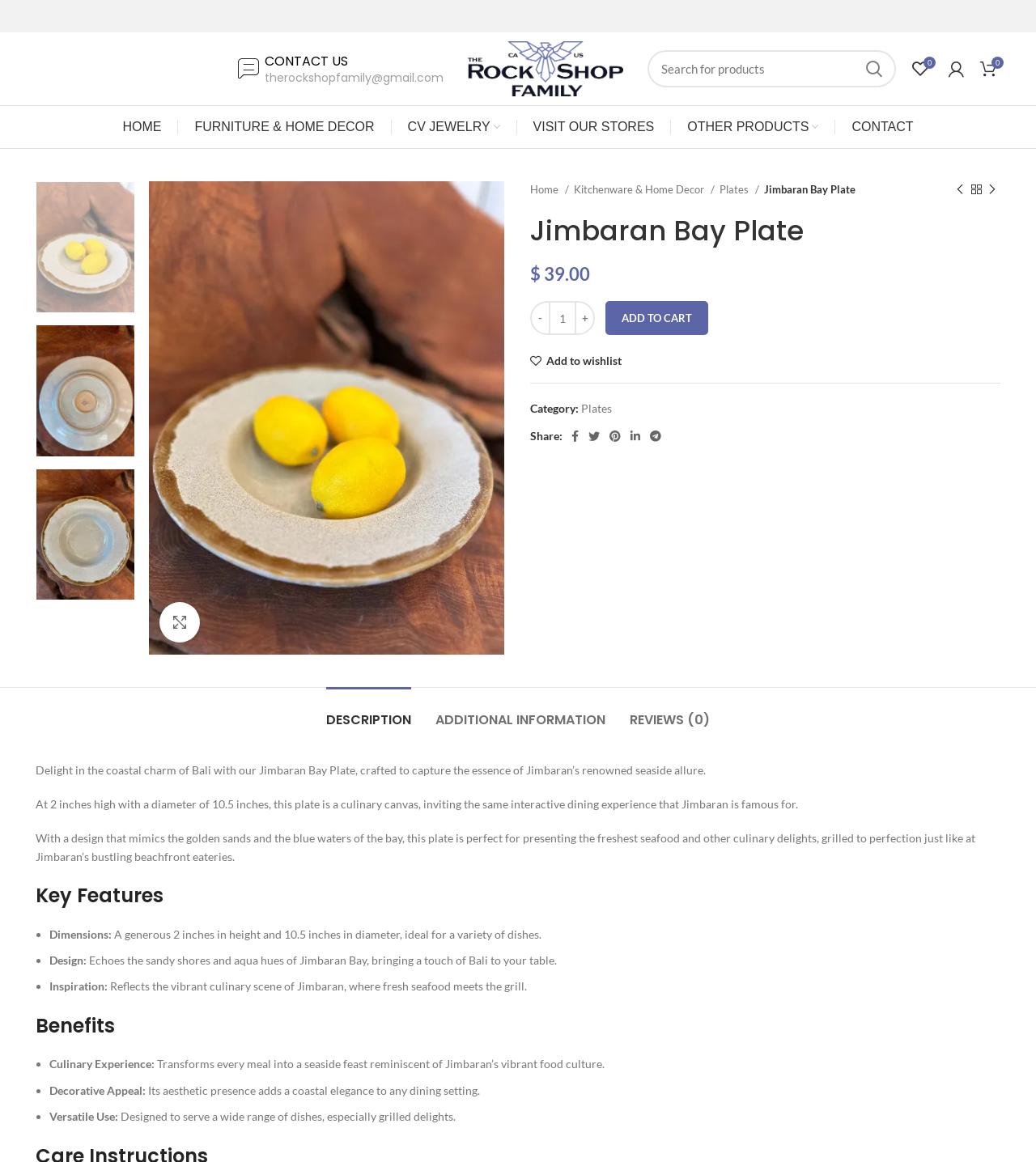Locate the bounding box coordinates of the clickable element to fulfill the following instruction: "Search for products". Provide the coordinates as four float numbers between 0 and 1 in the format [left, top, right, bottom].

[0.625, 0.043, 0.865, 0.075]